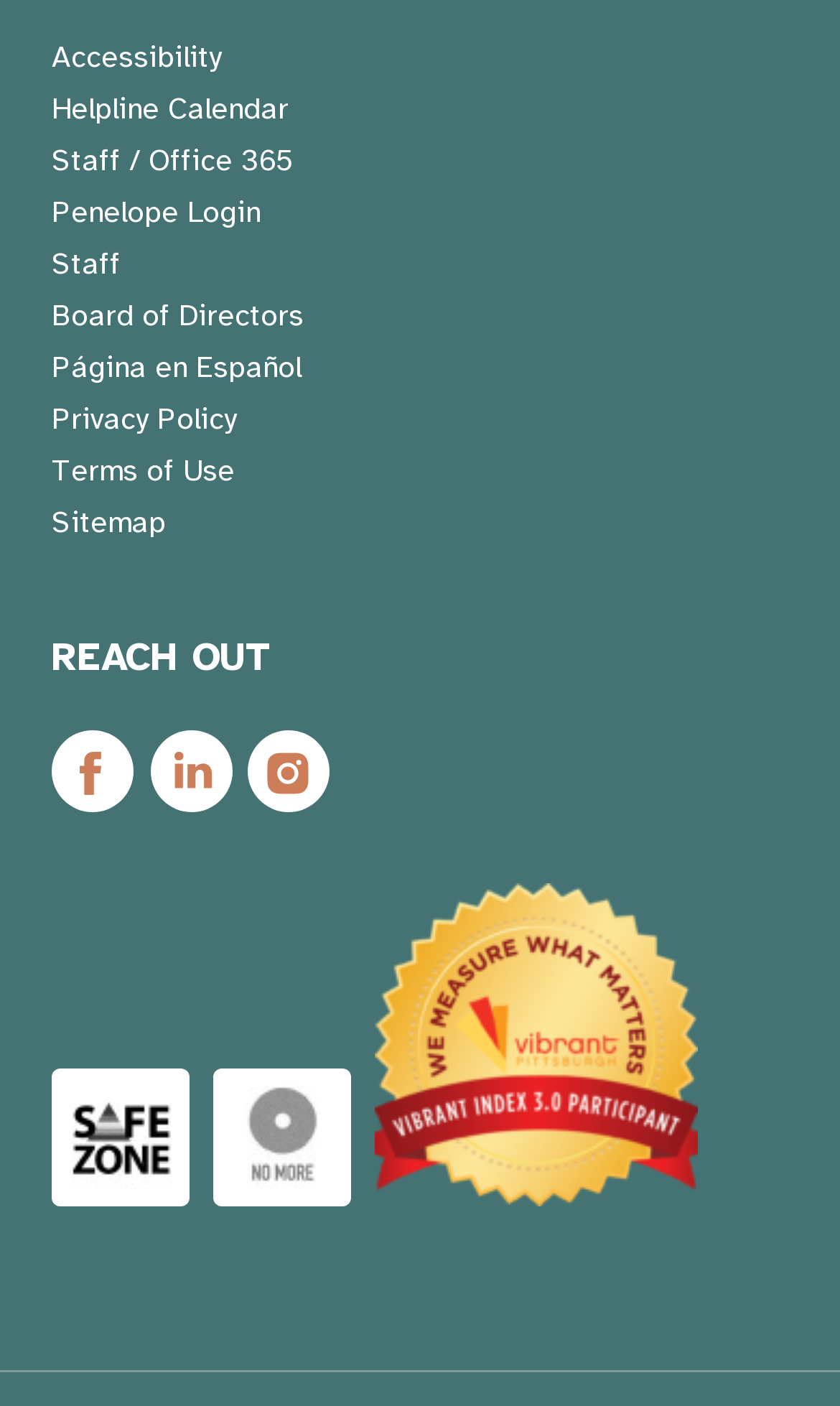Identify the bounding box coordinates for the region of the element that should be clicked to carry out the instruction: "Check LinkedIn". The bounding box coordinates should be four float numbers between 0 and 1, i.e., [left, top, right, bottom].

[0.178, 0.519, 0.276, 0.577]